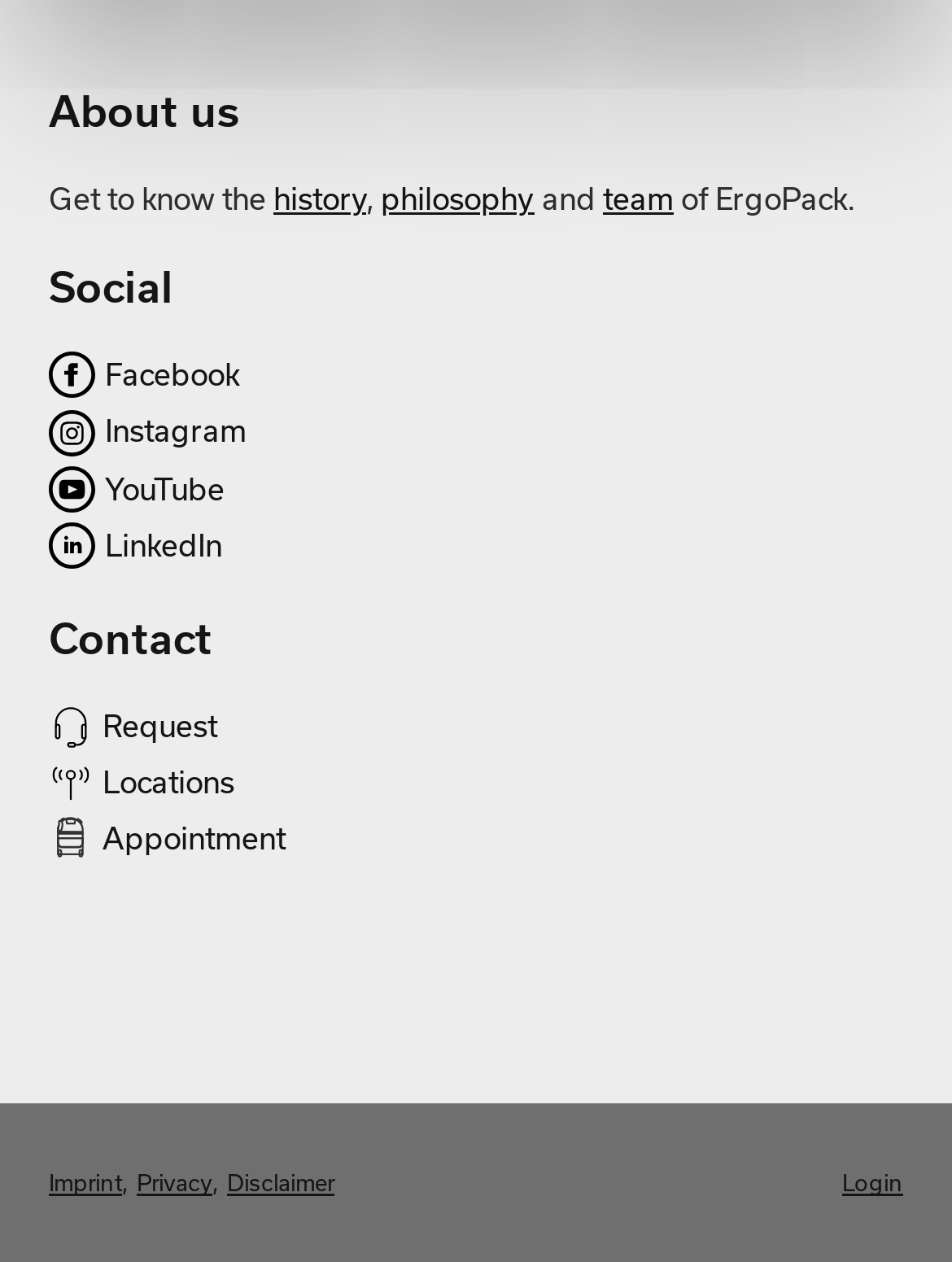Show me the bounding box coordinates of the clickable region to achieve the task as per the instruction: "Visit artemis.sh".

None